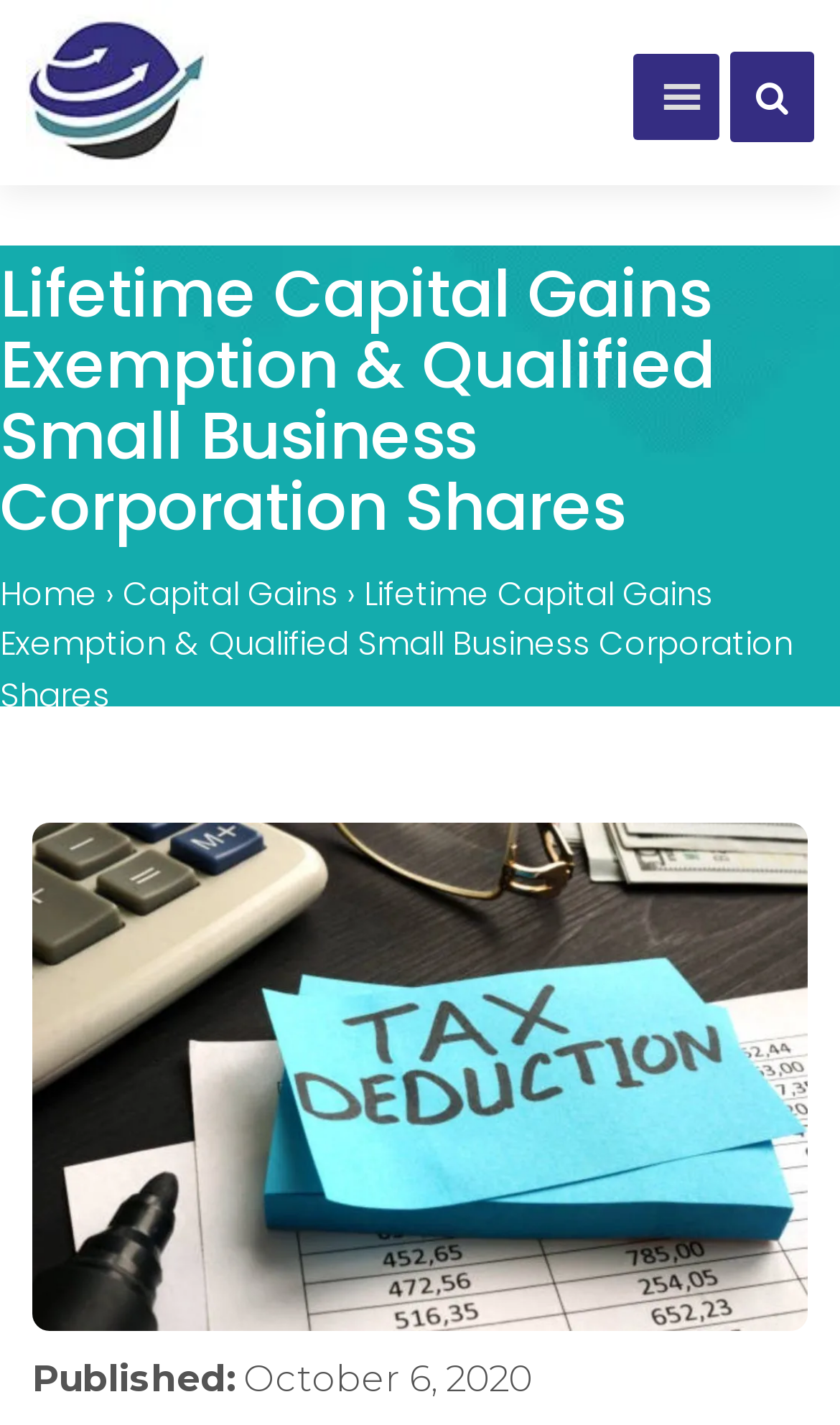What is the logo of the website?
Using the image as a reference, give an elaborate response to the question.

The logo of the website is located at the top left corner of the webpage, and it is an image with the text 'TaxPage'.